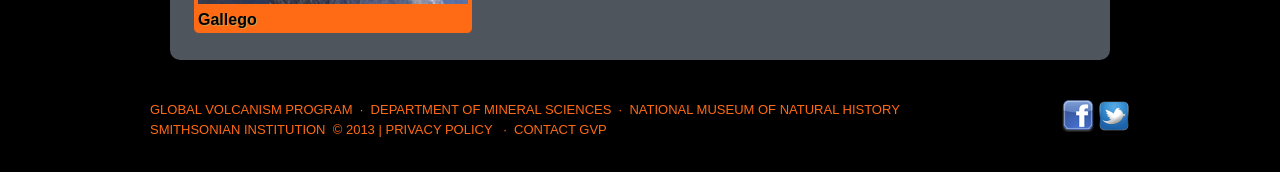From the webpage screenshot, identify the region described by National Museum of Natural History. Provide the bounding box coordinates as (top-left x, top-left y, bottom-right x, bottom-right y), with each value being a floating point number between 0 and 1.

[0.492, 0.594, 0.703, 0.681]